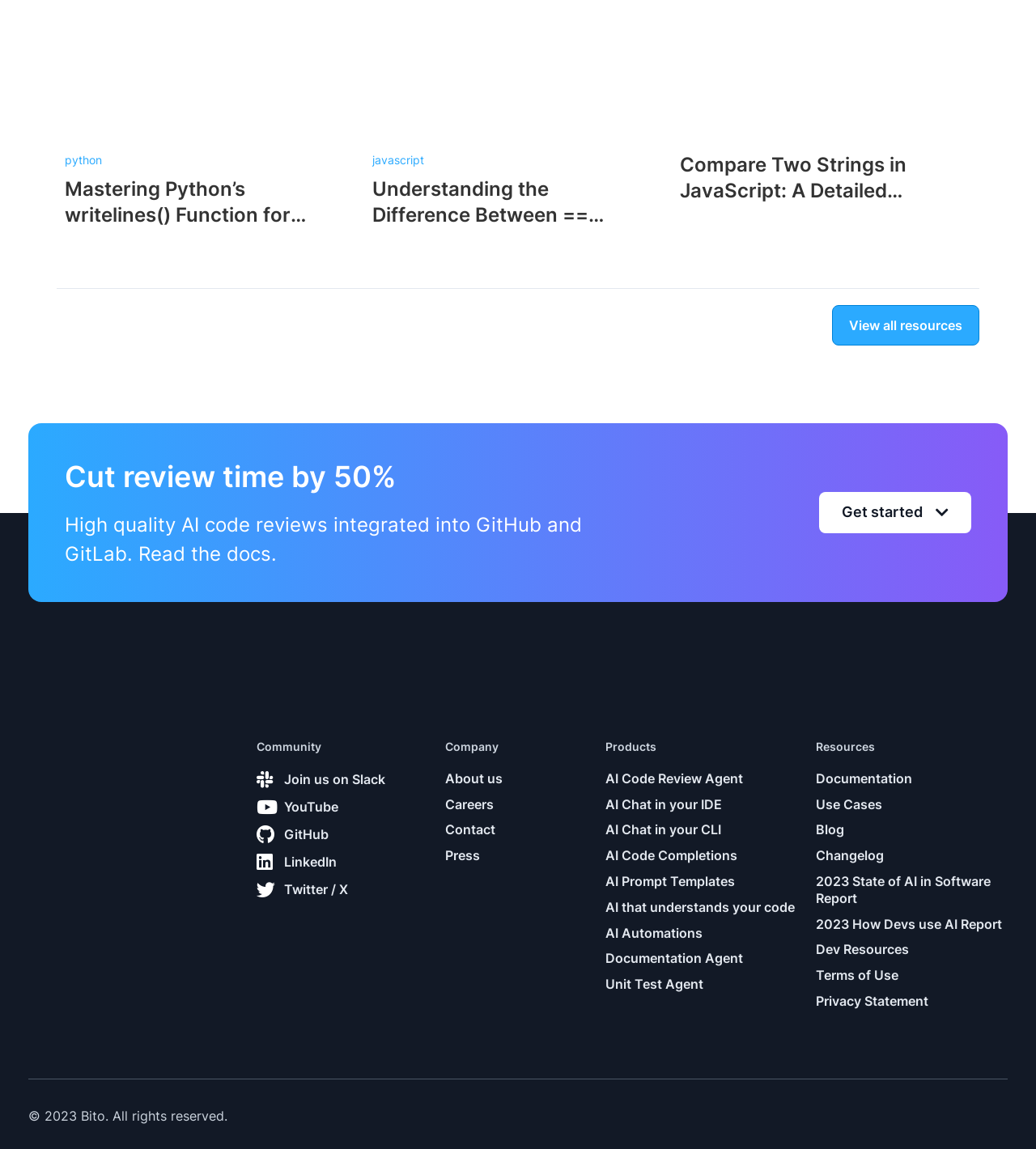What is the purpose of the 'View all resources' link?
Using the visual information, respond with a single word or phrase.

To view all available resources